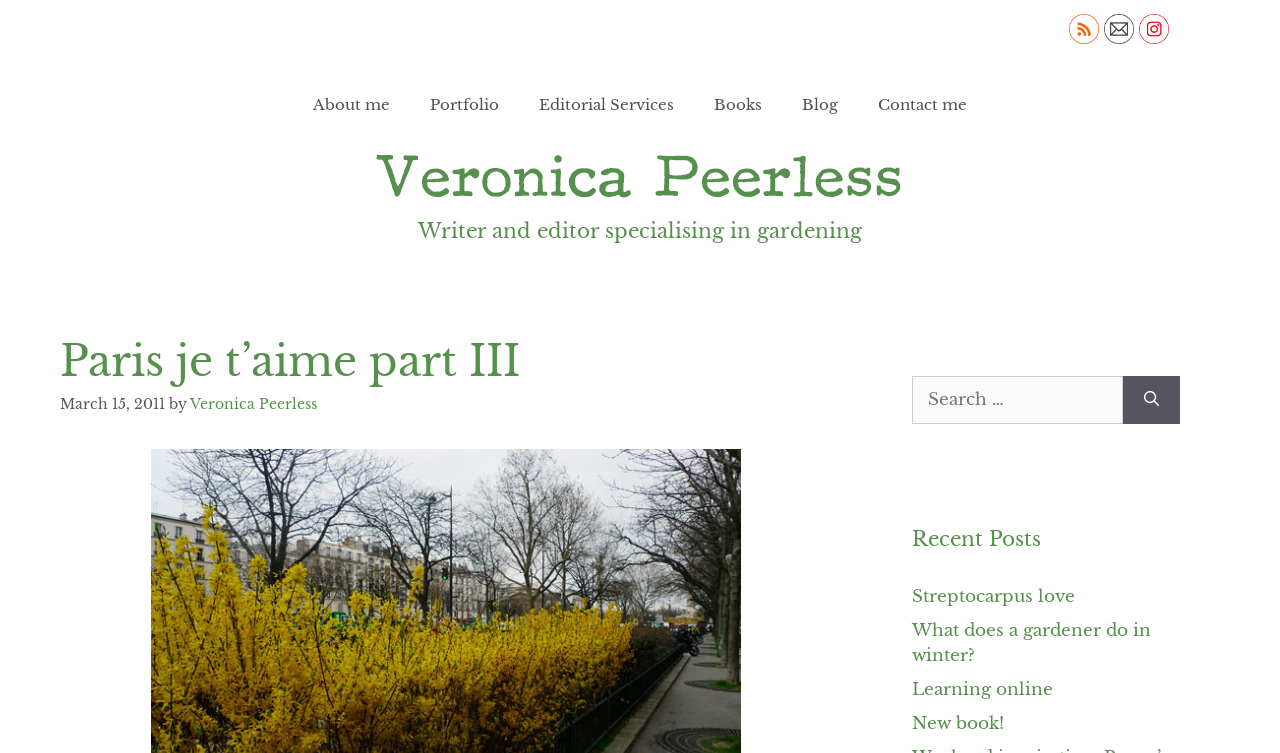Reply to the question with a brief word or phrase: What is the purpose of the search box?

To search the website